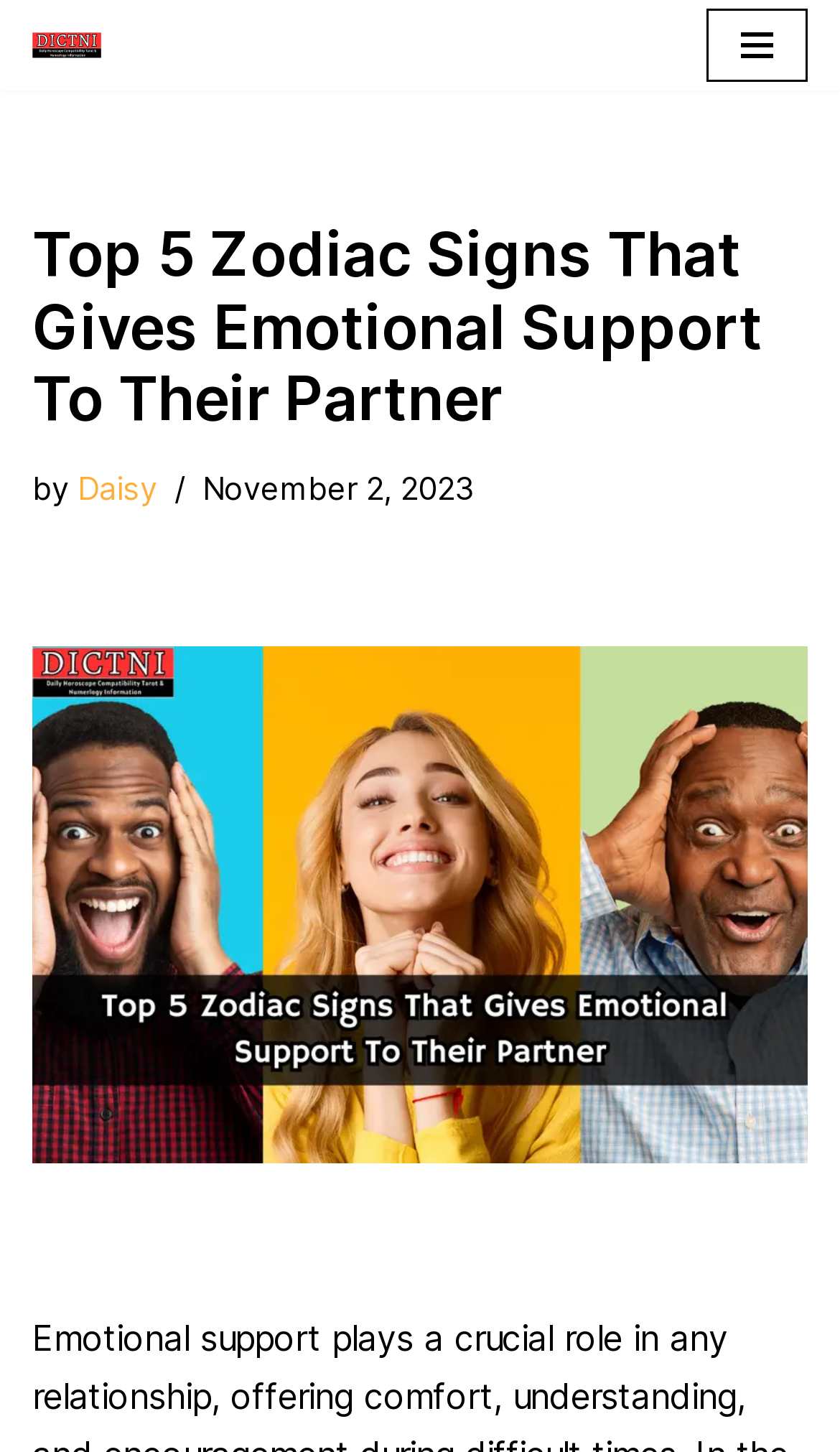Please analyze the image and provide a thorough answer to the question:
What type of content is provided by the website?

The type of content provided by the website can be inferred by looking at the link at the top of the page, which mentions 'Dictni - Daily Horoscope Compatibility Tarot & Numerology Information'.